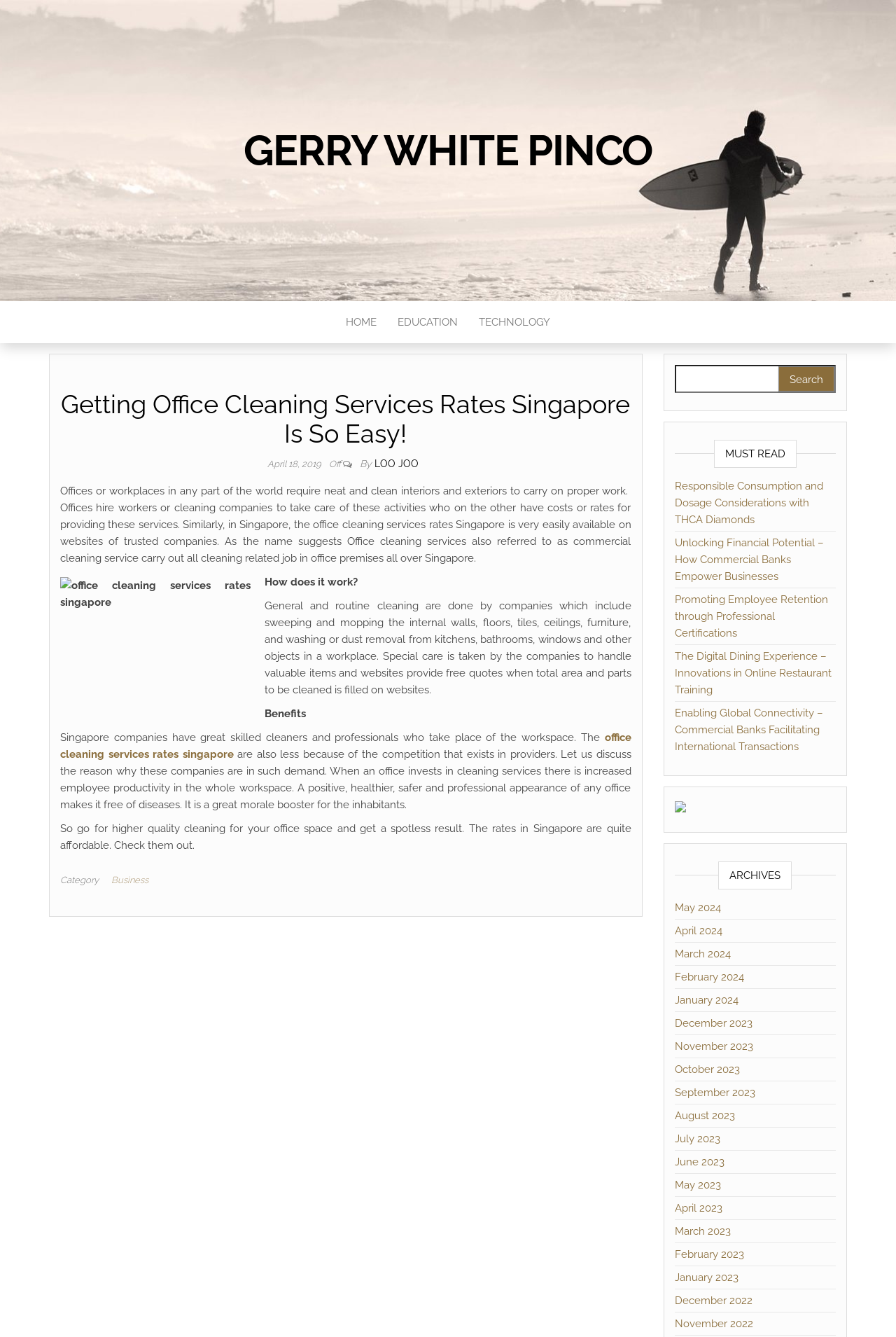How can I get a quote for office cleaning services?
Using the information from the image, provide a comprehensive answer to the question.

The article suggests that websites of trusted companies provide free quotes when the total area and parts to be cleaned are filled out on the website, implying that one can get a quote by filling out the form on the website.